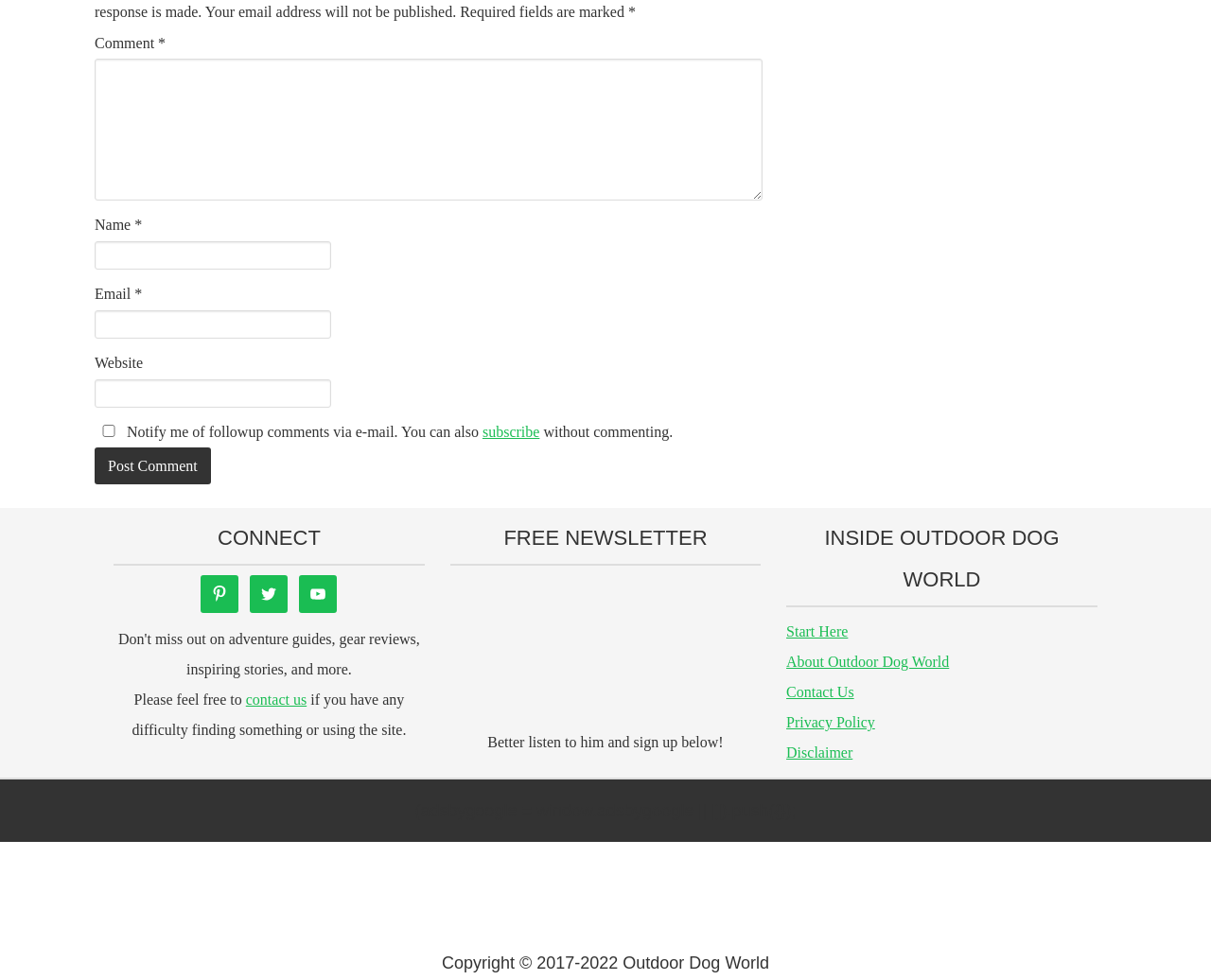What is the topic of the webpage?
Please give a detailed and elaborate answer to the question.

The webpage contains several headings and links related to outdoor dog activities, such as 'INSIDE OUTDOOR DOG WORLD' and 'About Outdoor Dog World', which suggests that the topic of the webpage is outdoor dog activities or Outdoor Dog World.